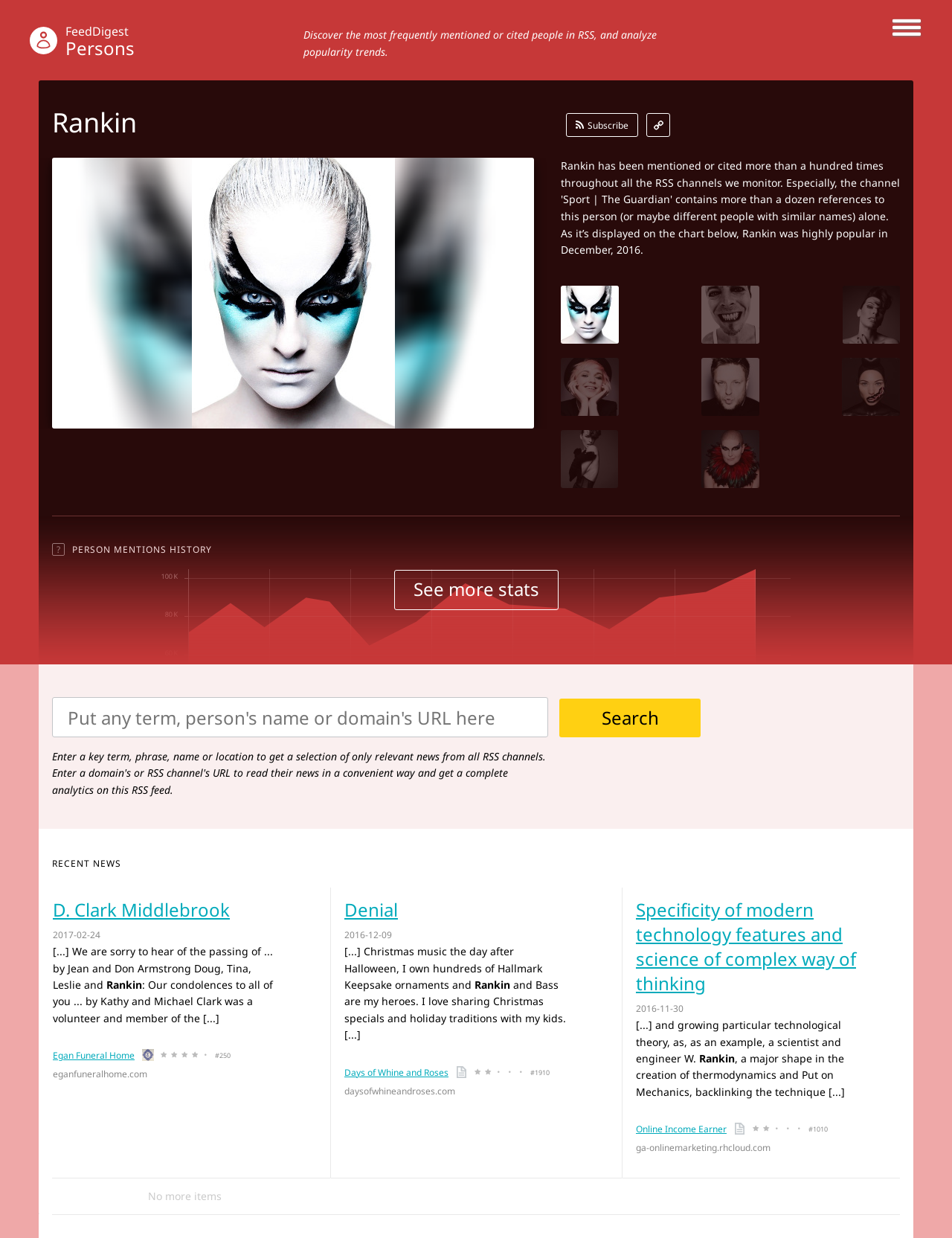Locate the bounding box coordinates of the element to click to perform the following action: 'View more stats'. The coordinates should be given as four float values between 0 and 1, in the form of [left, top, right, bottom].

[0.414, 0.46, 0.586, 0.493]